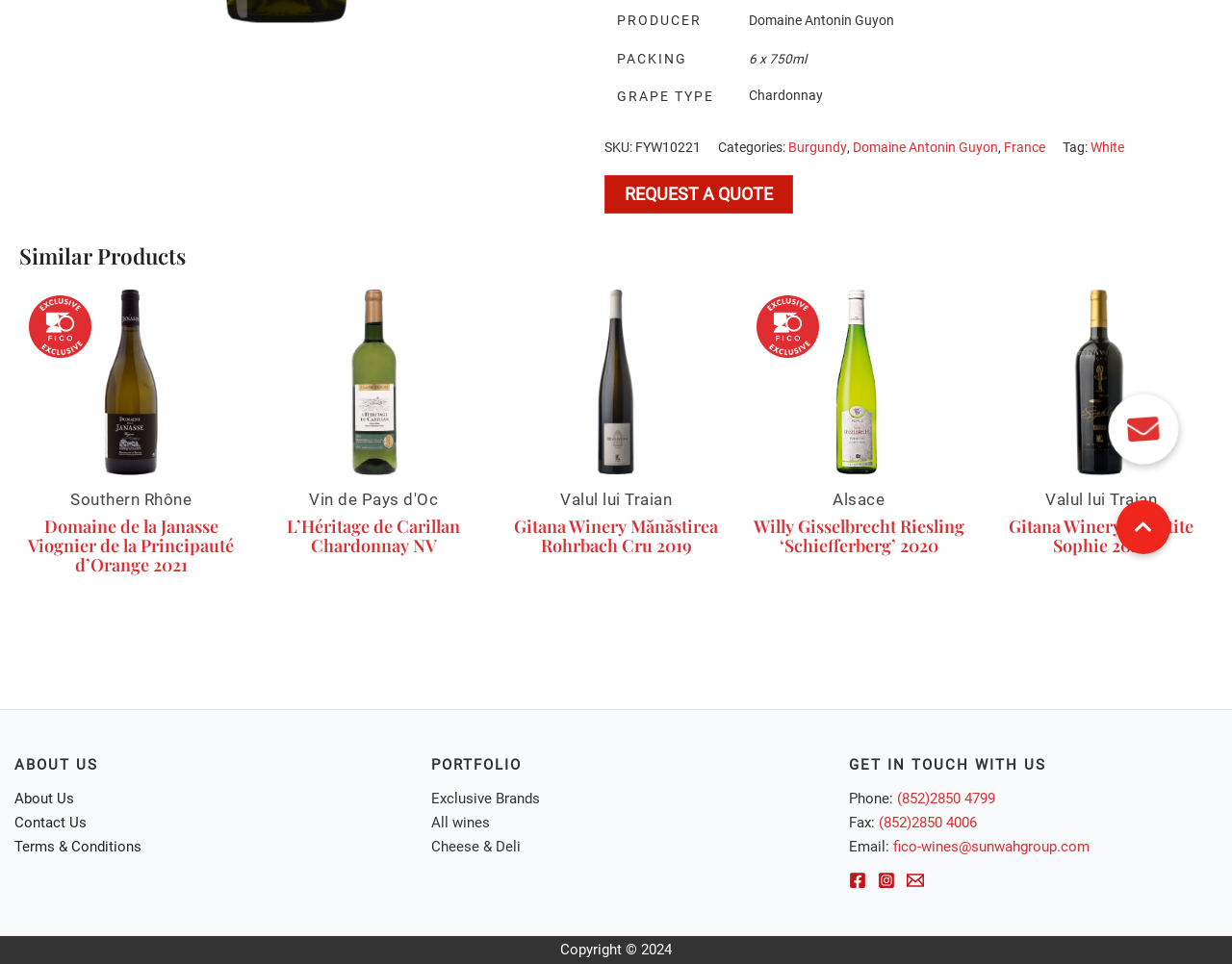Identify the bounding box of the UI element described as follows: "Cheese & Deli". Provide the coordinates as four float numbers in the range of 0 to 1 [left, top, right, bottom].

[0.35, 0.869, 0.423, 0.887]